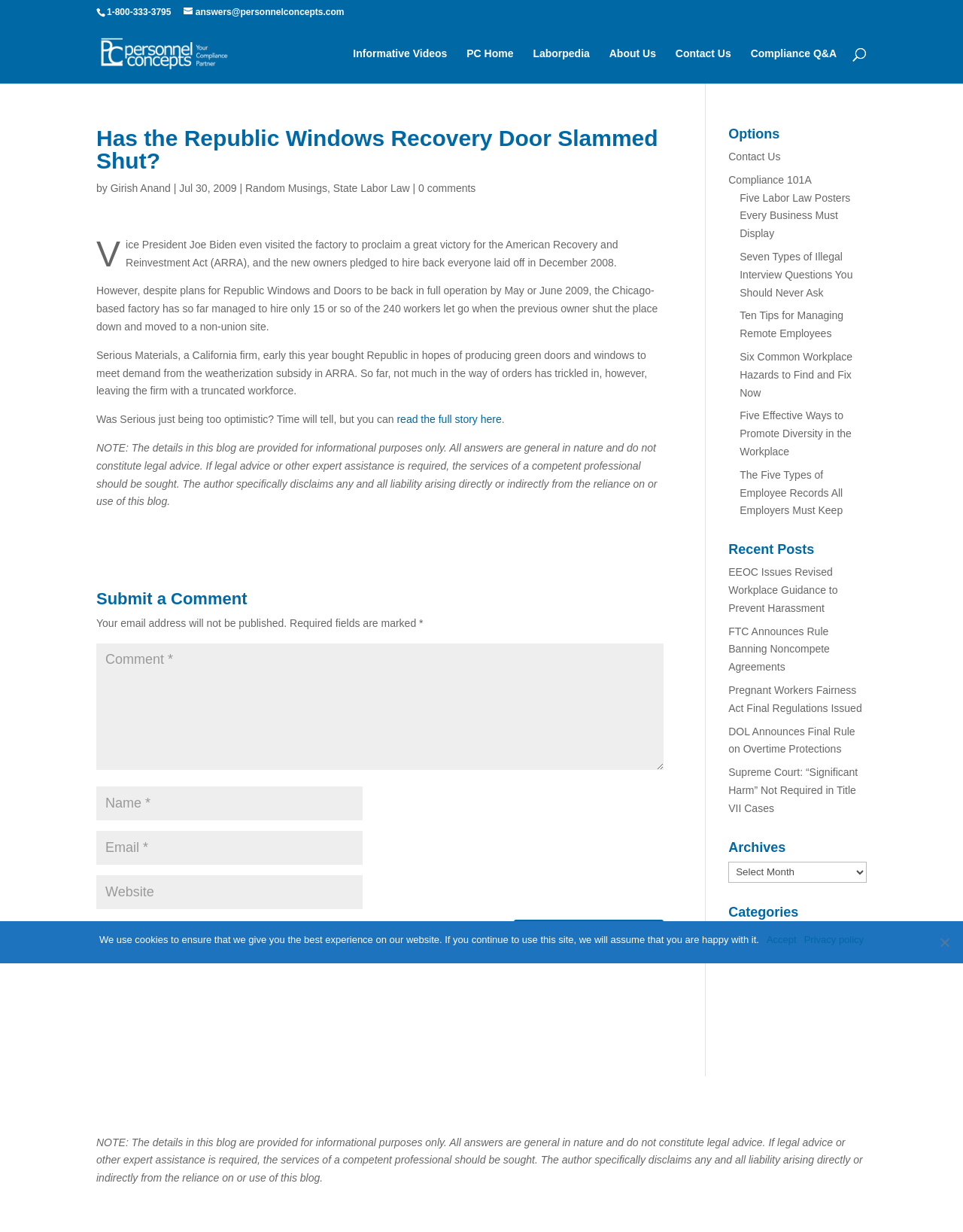How many textboxes are there in the comment submission form?
Please answer the question with a single word or phrase, referencing the image.

4